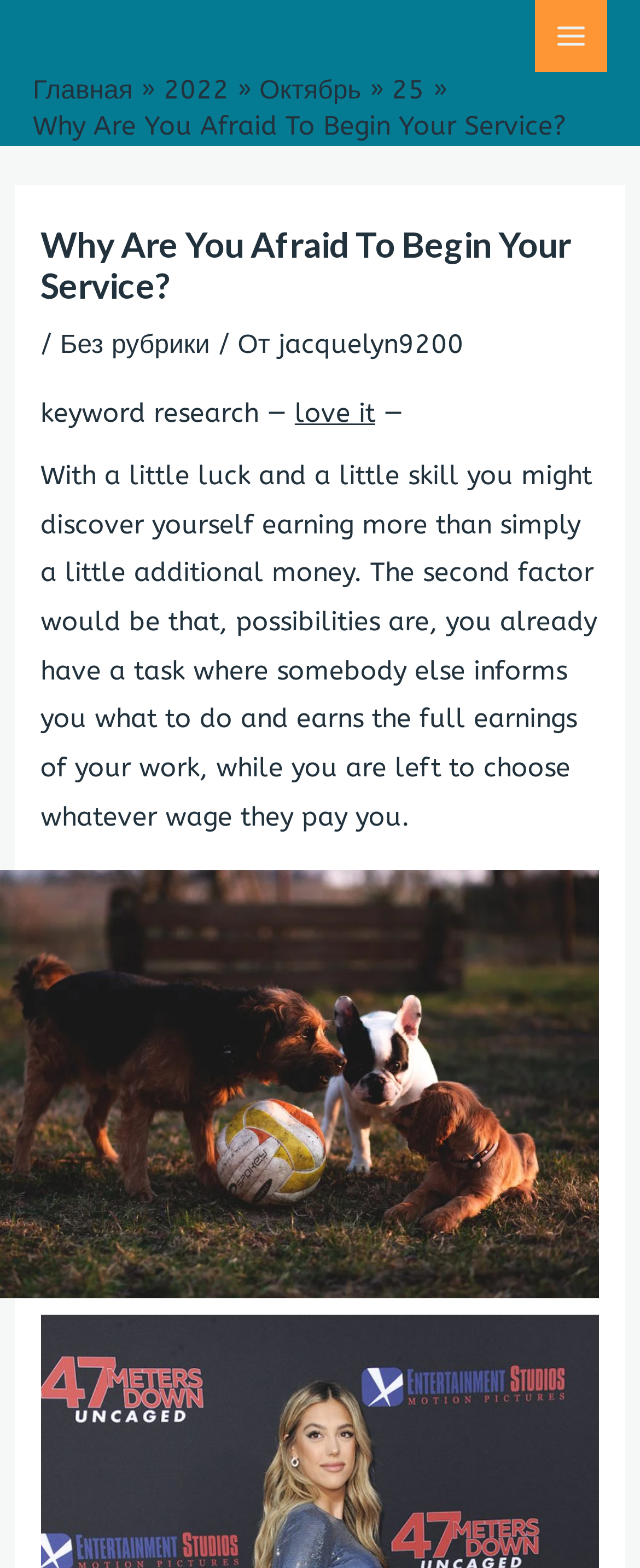What is the author of the current article?
Provide a detailed and extensive answer to the question.

The author of the current article is 'jacquelyn9200', which is mentioned in the breadcrumb navigation section.